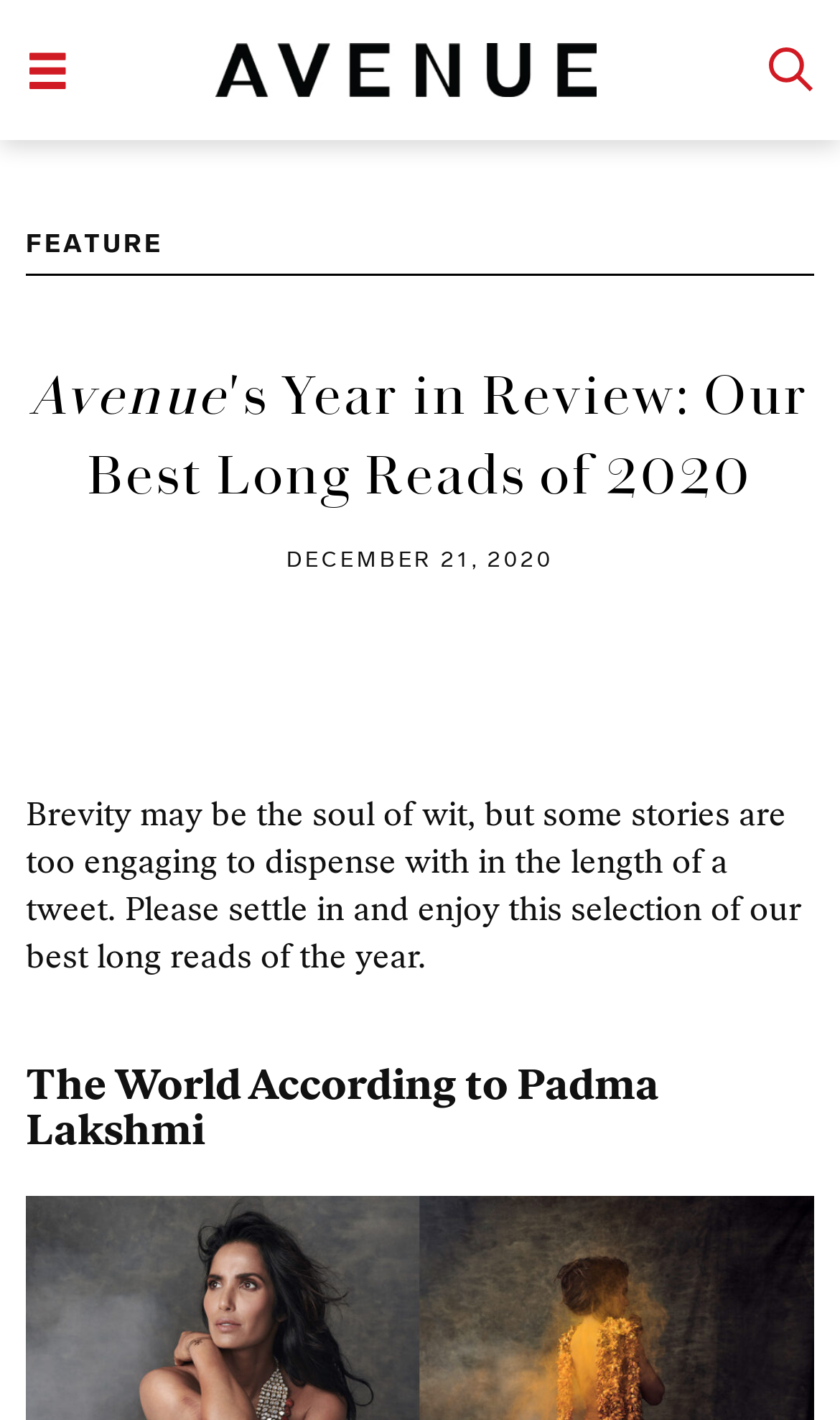Provide the bounding box coordinates for the UI element that is described by this text: "parent_node: Padma Lakshmi". The coordinates should be in the form of four float numbers between 0 and 1: [left, top, right, bottom].

[0.031, 0.843, 0.969, 0.871]